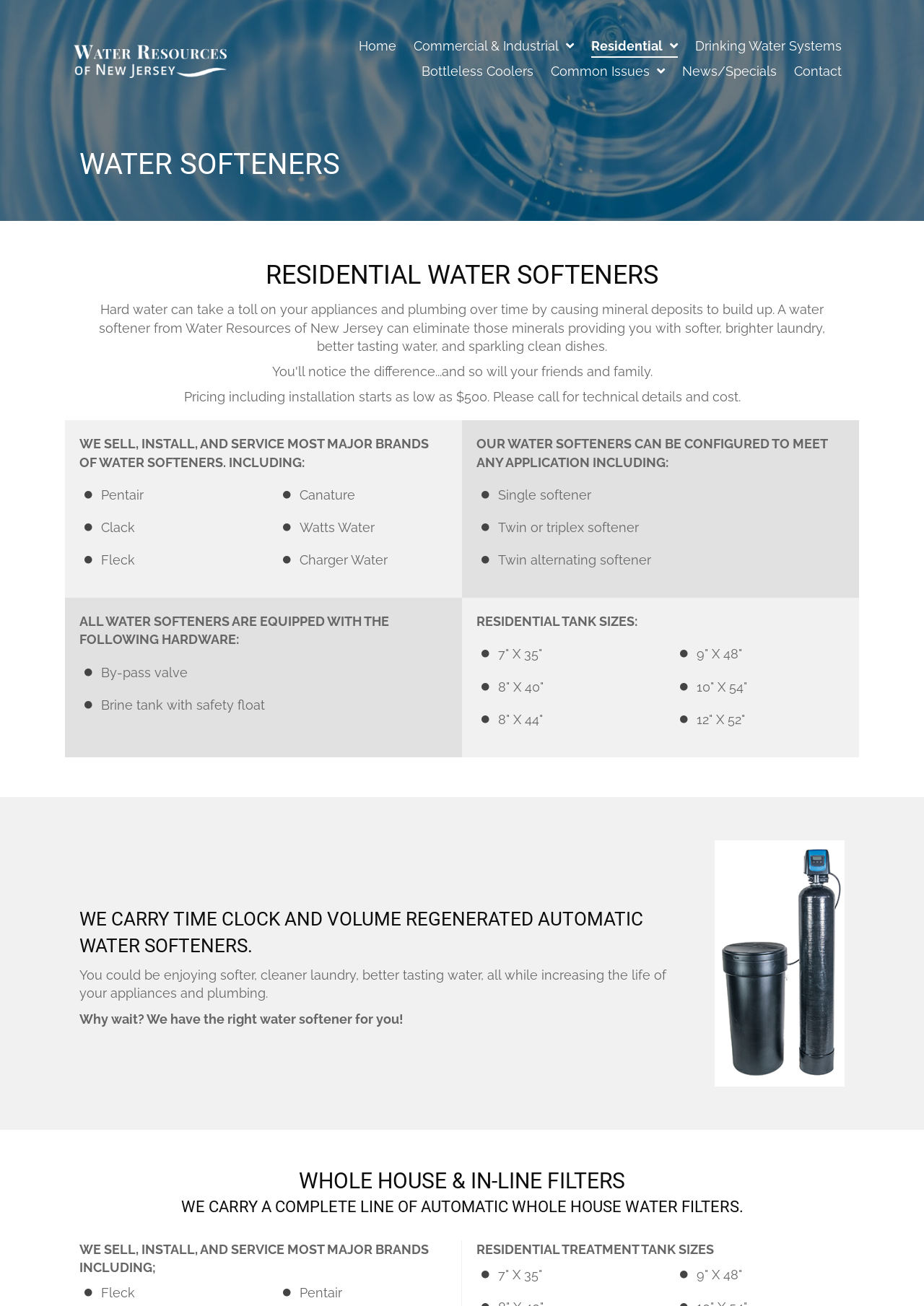How many major brands of water softeners are mentioned?
Refer to the image and provide a detailed answer to the question.

The webpage mentions 6 major brands of water softeners, including Pentair, Clack, Fleck, Canature, Watts Water, and Charger Water.